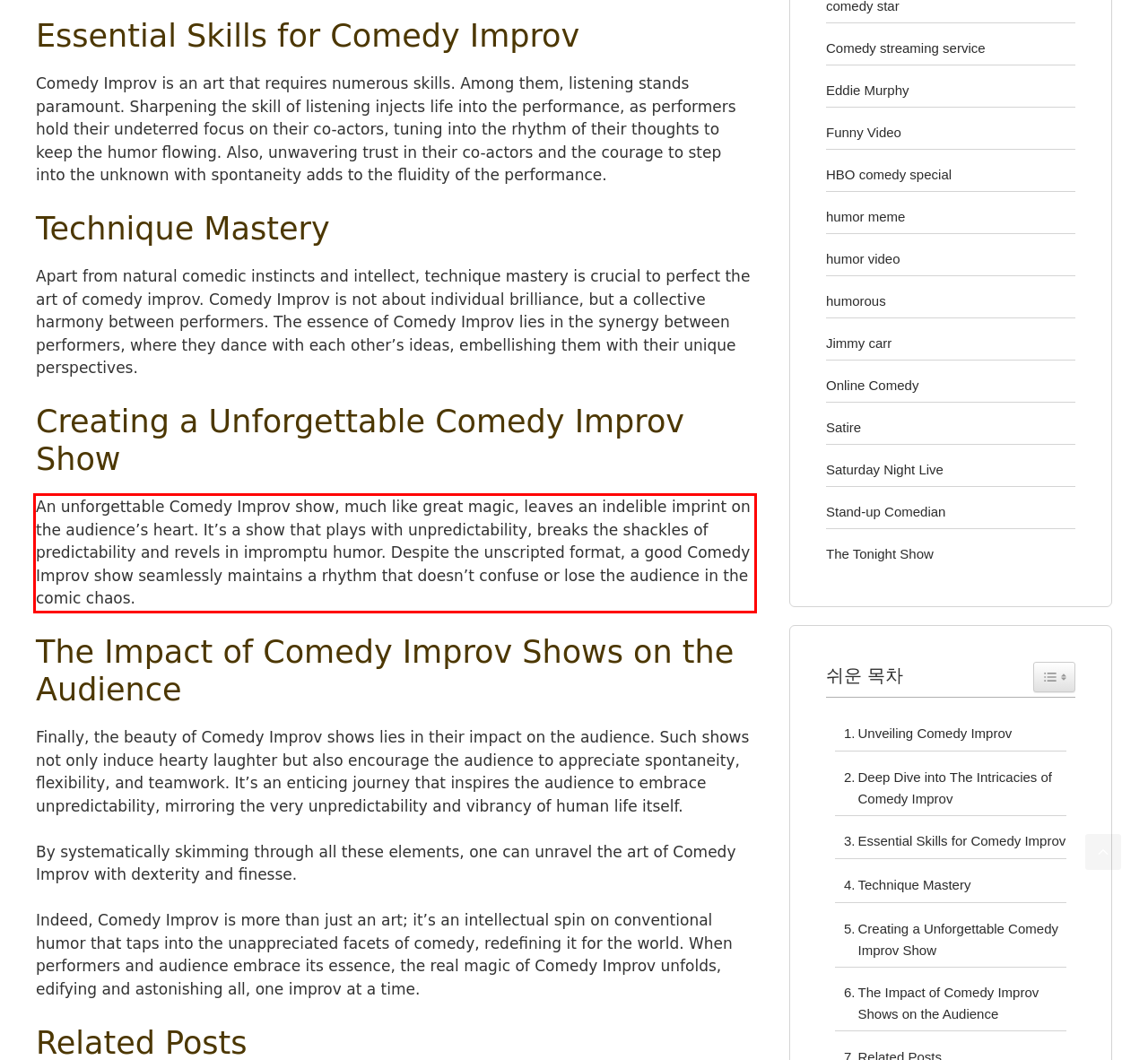The screenshot you have been given contains a UI element surrounded by a red rectangle. Use OCR to read and extract the text inside this red rectangle.

An unforgettable Comedy Improv show, much like great magic, leaves an indelible imprint on the audience’s heart. It’s a show that plays with unpredictability, breaks the shackles of predictability and revels in impromptu humor. Despite the unscripted format, a good Comedy Improv show seamlessly maintains a rhythm that doesn’t confuse or lose the audience in the comic chaos.